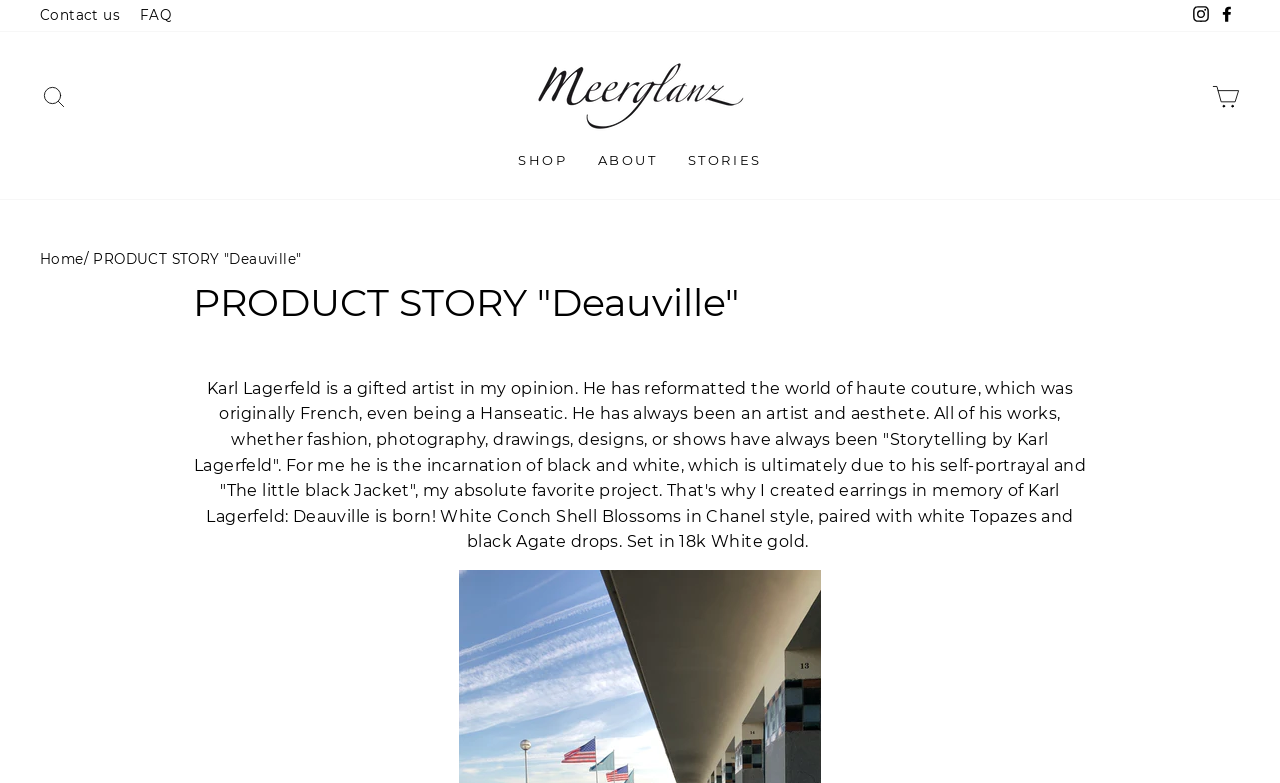Provide a one-word or one-phrase answer to the question:
What is the name of the company or brand?

Meerglanz